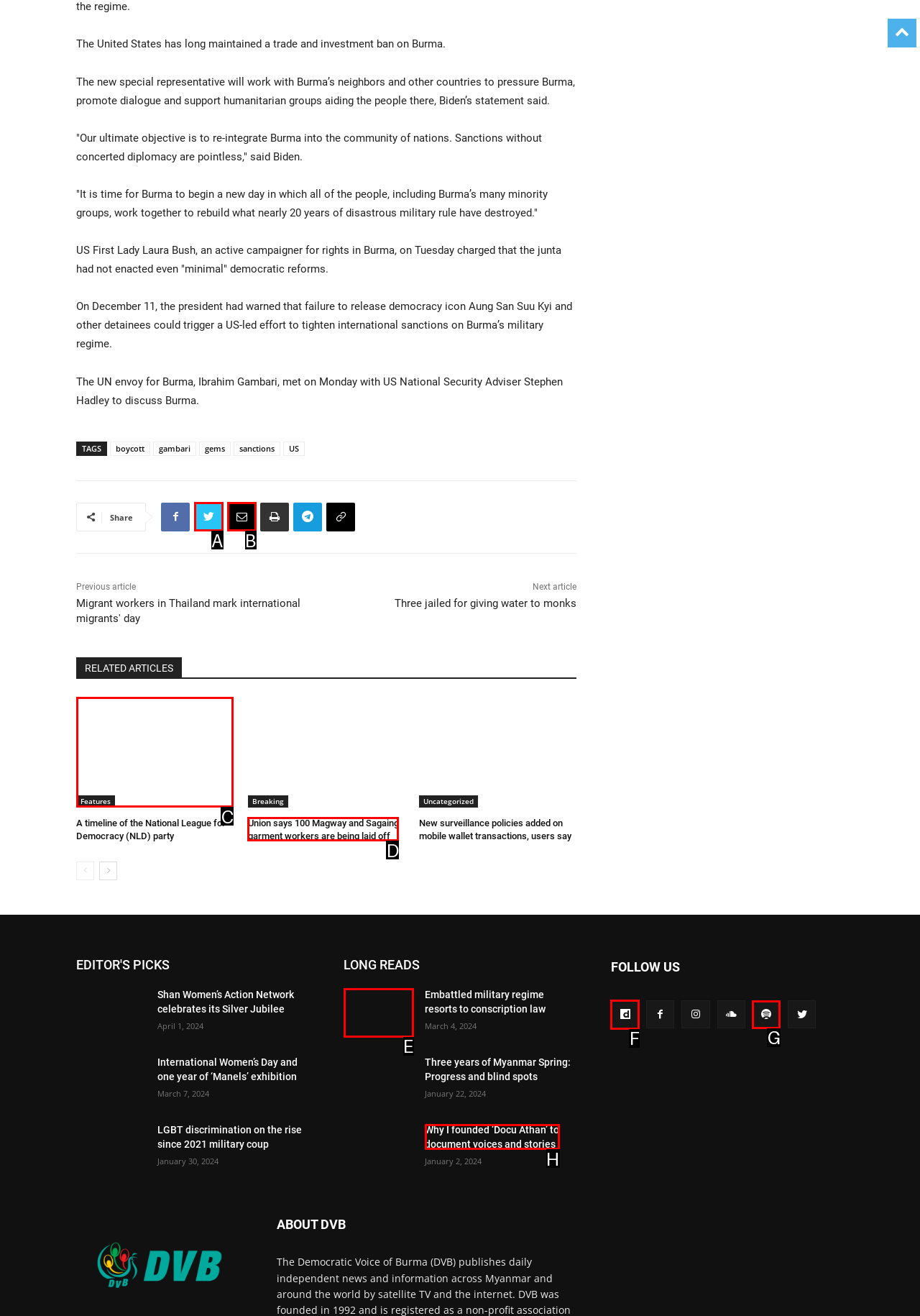Select the HTML element to finish the task: Follow on Facebook Reply with the letter of the correct option.

F